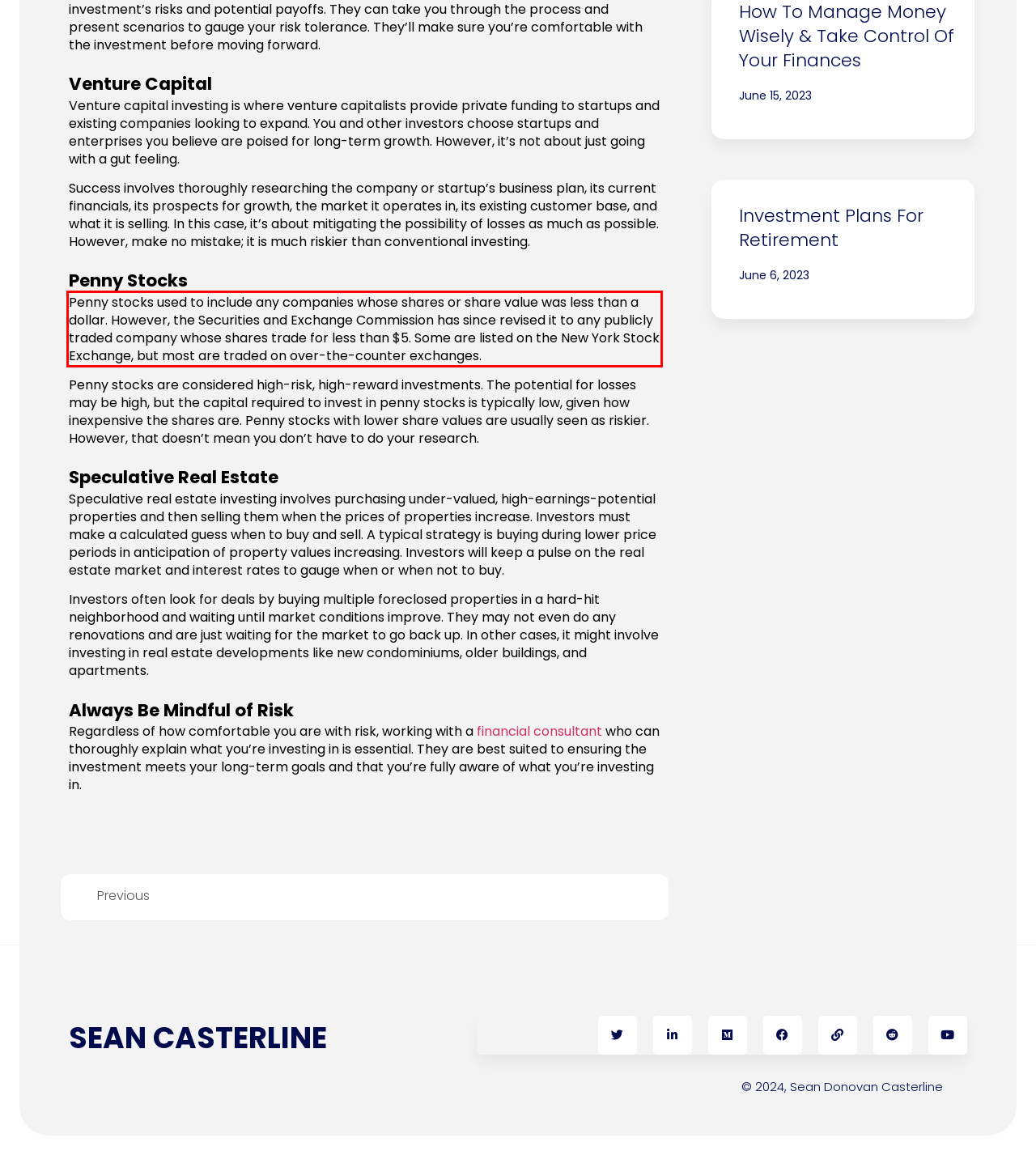Look at the screenshot of the webpage, locate the red rectangle bounding box, and generate the text content that it contains.

Penny stocks used to include any companies whose shares or share value was less than a dollar. However, the Securities and Exchange Commission has since revised it to any publicly traded company whose shares trade for less than $5. Some are listed on the New York Stock Exchange, but most are traded on over-the-counter exchanges.